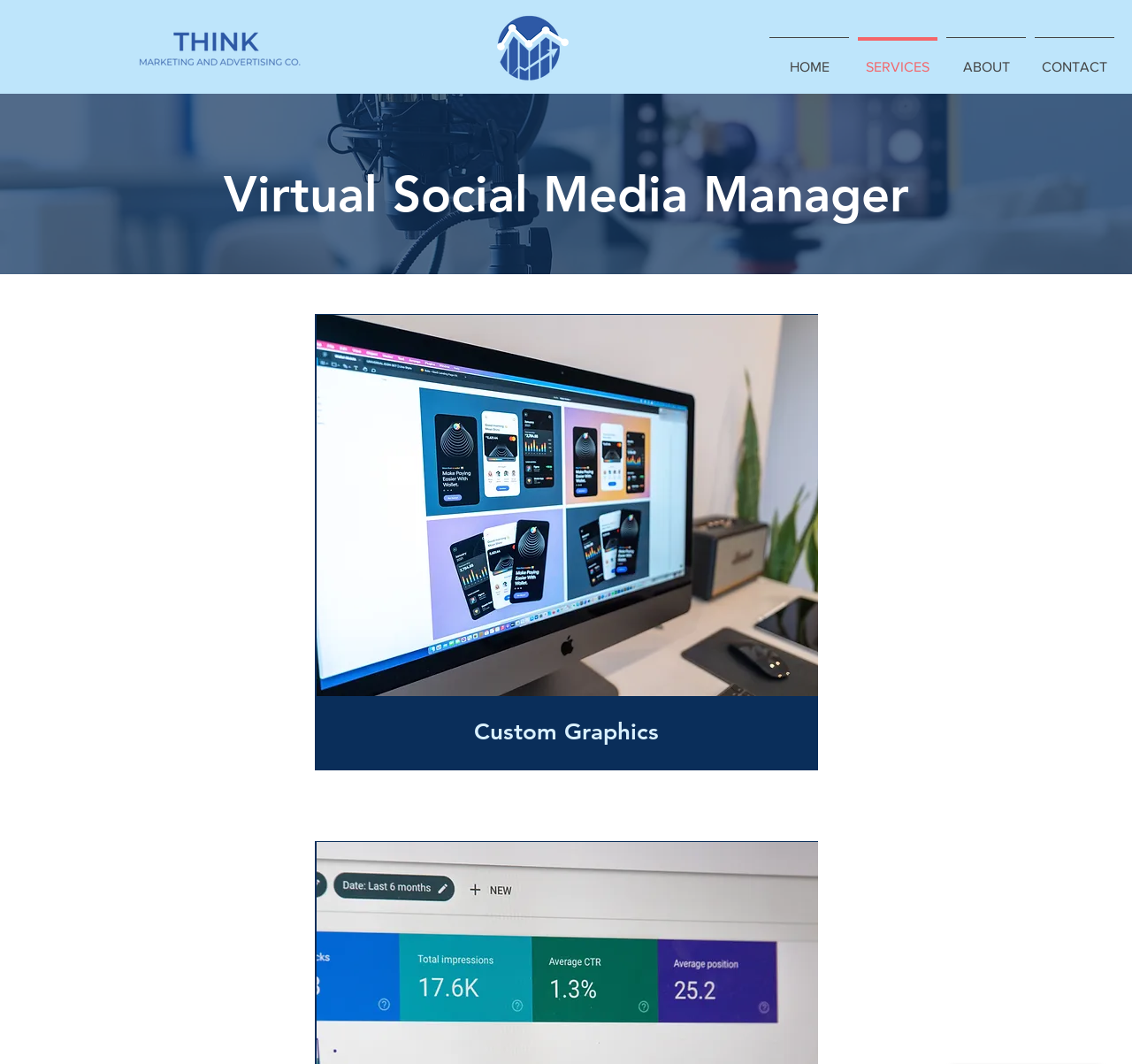Describe all the visual and textual components of the webpage comprehensively.

The webpage is about Think Marketing and Advertising Co, a virtual social media manager. At the top left of the page, there is a navigation menu with four links: HOME, SERVICES, ABOUT, and CONTACT. 

Below the navigation menu, there is a logo image of Think, which is positioned at the top left corner of the page. 

On the top half of the page, there is a large background image related to Vlogging, which spans the entire width of the page. 

Above the Vlogging image, there is a heading that reads "Virtual Social Media Manager". 

On the bottom half of the page, there is an image on the left side, which is attributed to Tran Mau Tri Tam. 

To the right of this image, there is a text block that reads "Custom Graphics".